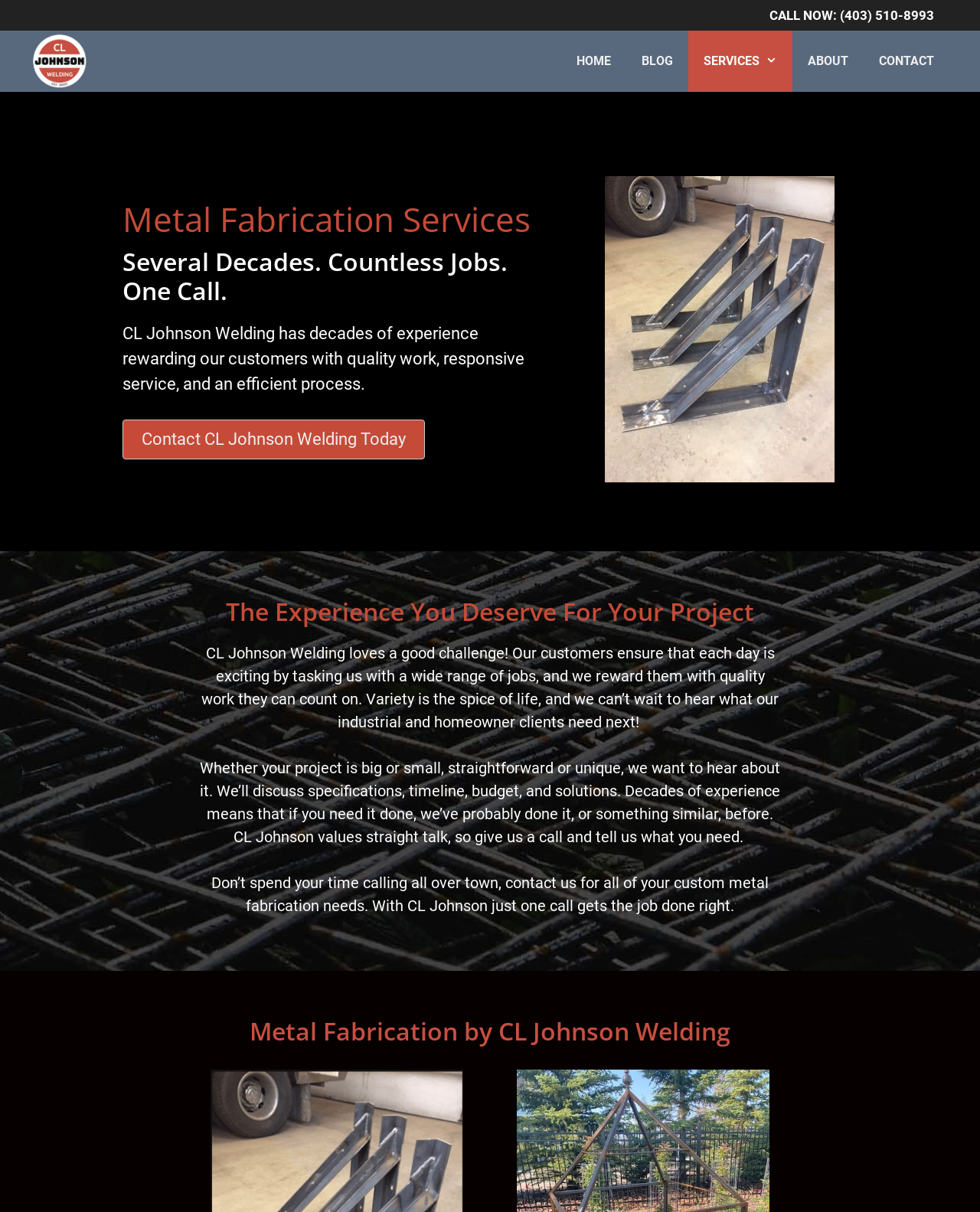Highlight the bounding box coordinates of the element you need to click to perform the following instruction: "Click the CALL NOW button."

[0.77, 0.0, 0.969, 0.025]